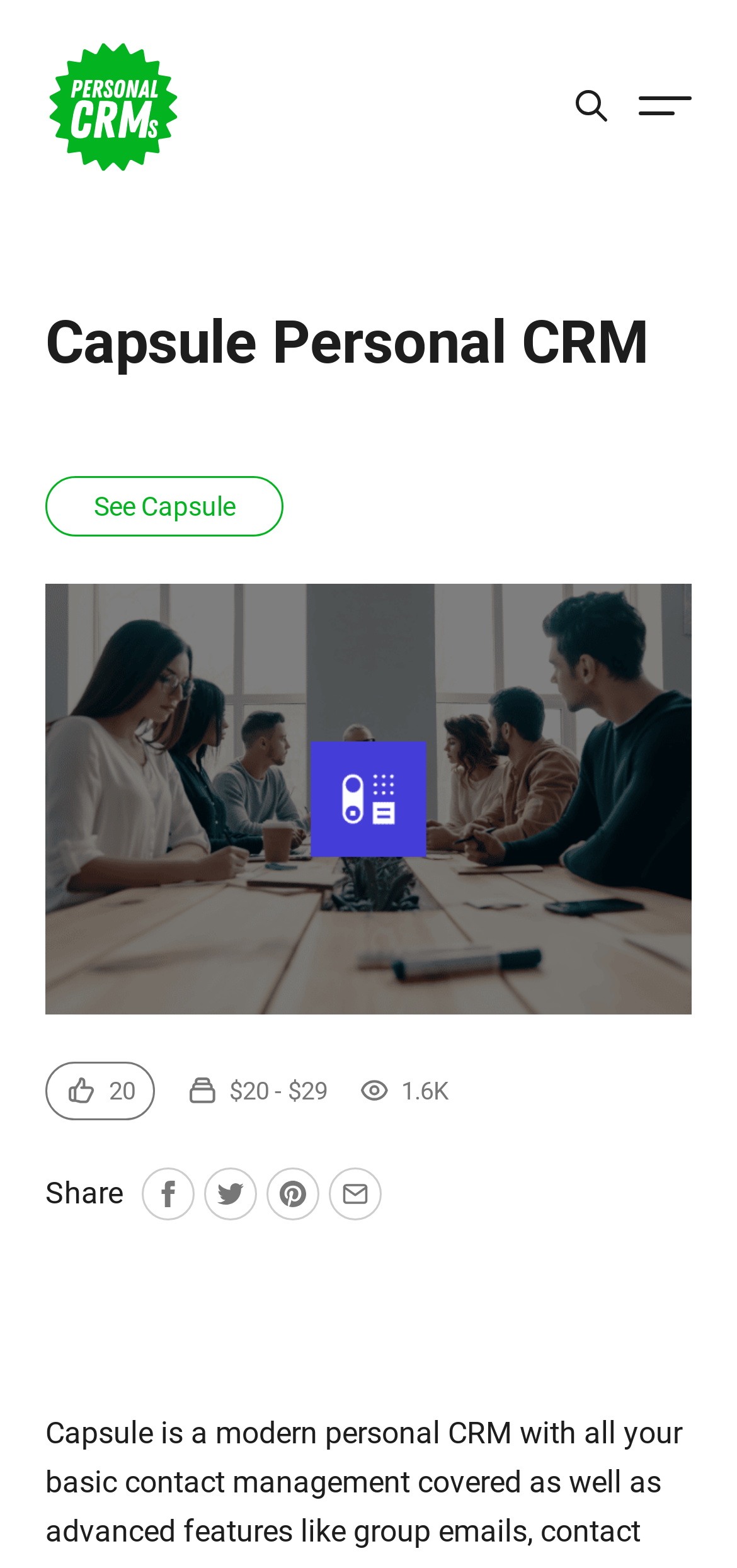Please extract the primary headline from the webpage.

Capsule Personal CRM